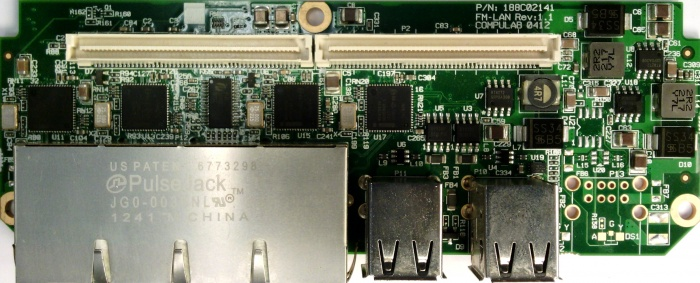Respond to the following question with a brief word or phrase:
What is the purpose of the capacitors on the PCB?

Robust network performance